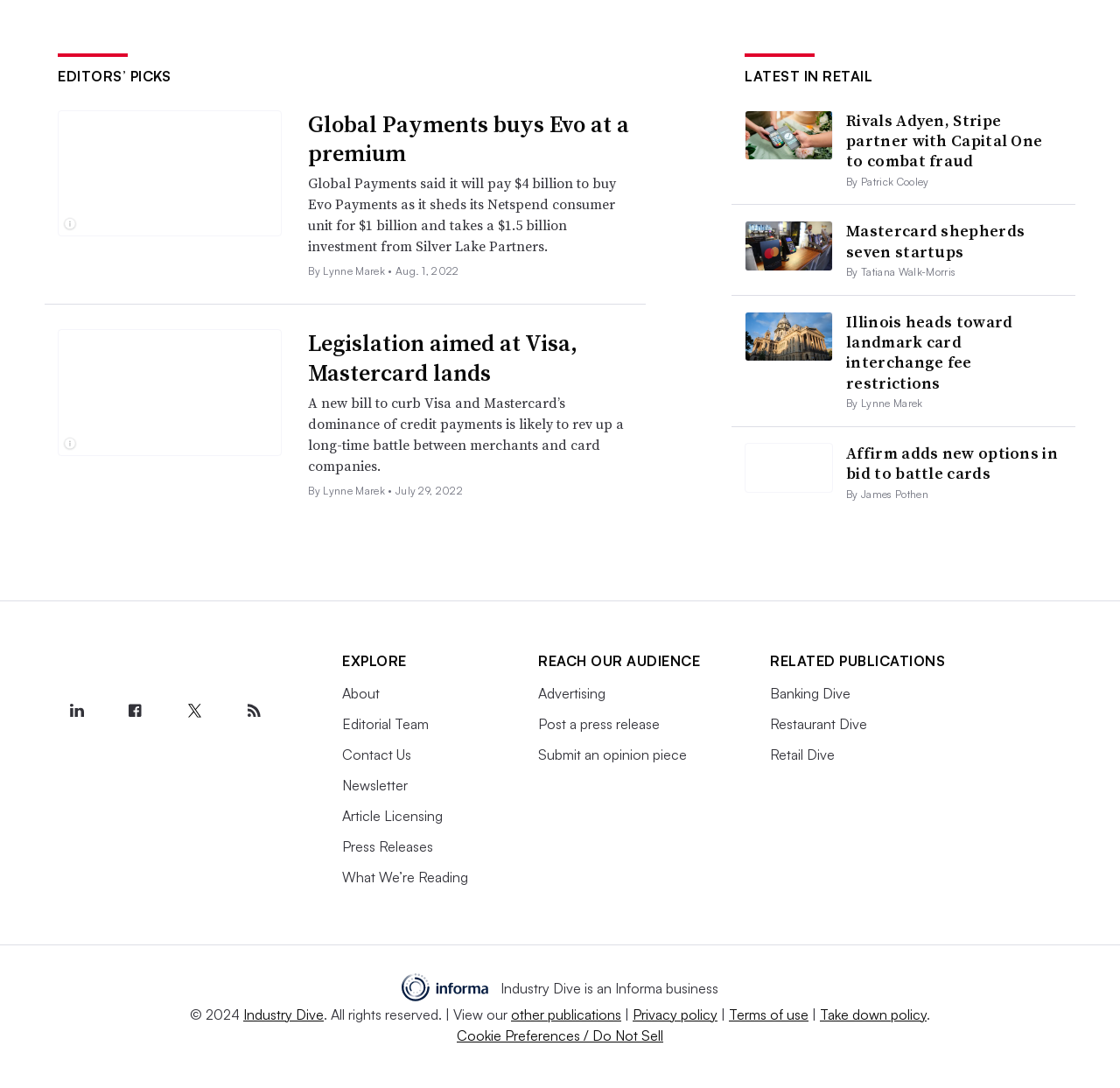Answer with a single word or phrase: 
What is the name of the company buying Evo Payments?

Global Payments